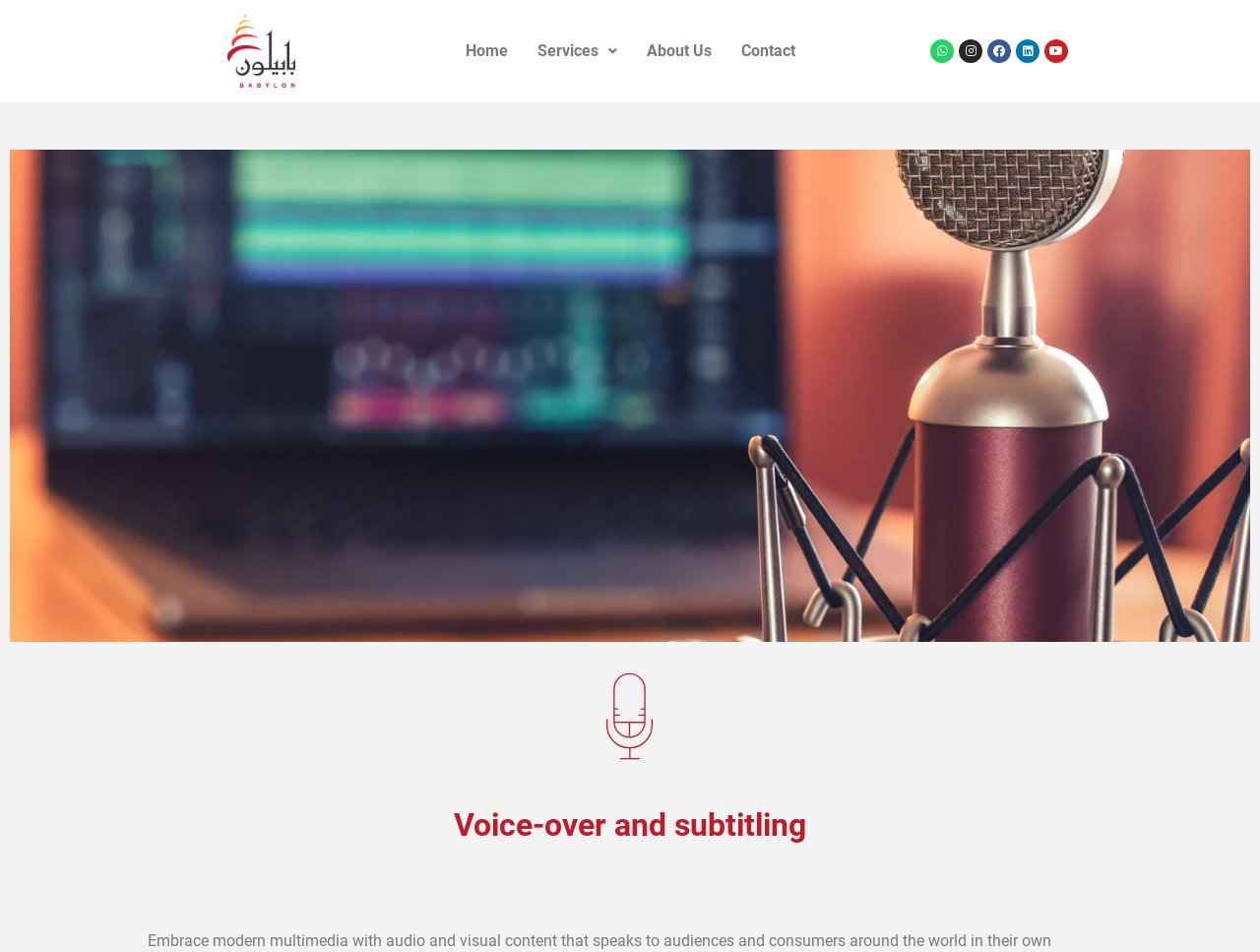What is the company name?
Using the image as a reference, answer the question in detail.

I inferred the company name from the root element 'Voice-over and subtitling - Babylon Translation Centre' which is likely to be the title of the webpage.